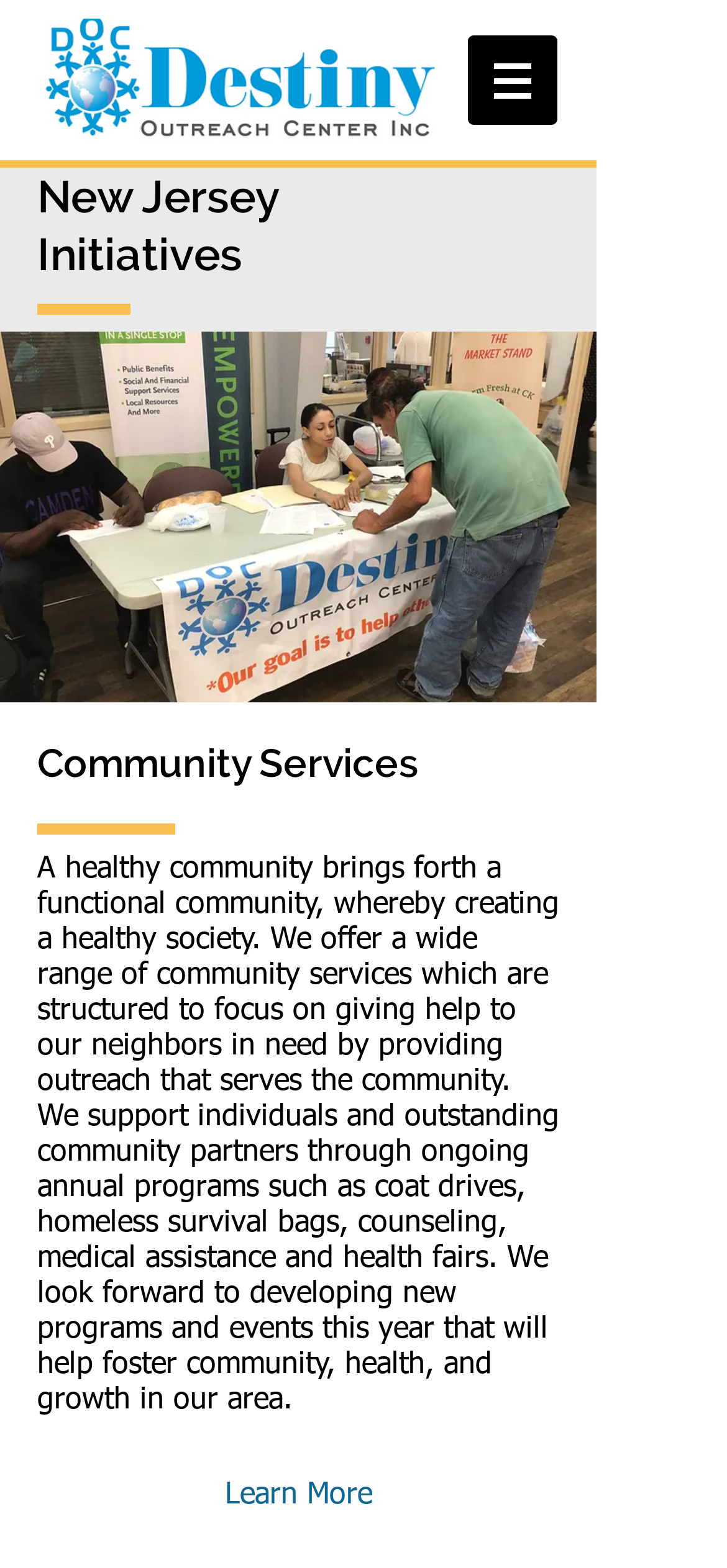What is the theme of the image on the webpage?
Provide a short answer using one word or a brief phrase based on the image.

Community outreach